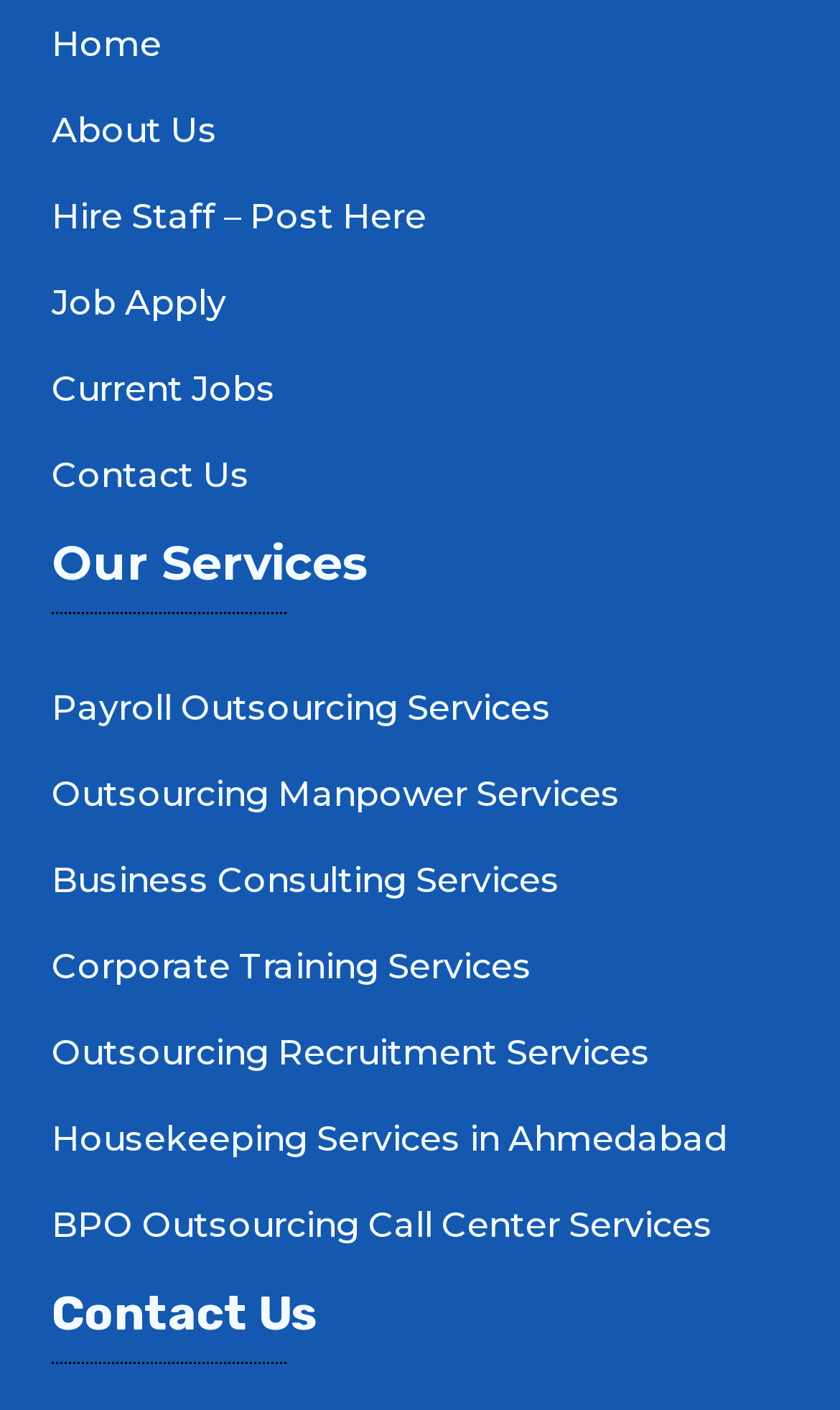Please find the bounding box coordinates of the element's region to be clicked to carry out this instruction: "go to home page".

[0.01, 0.001, 0.99, 0.062]